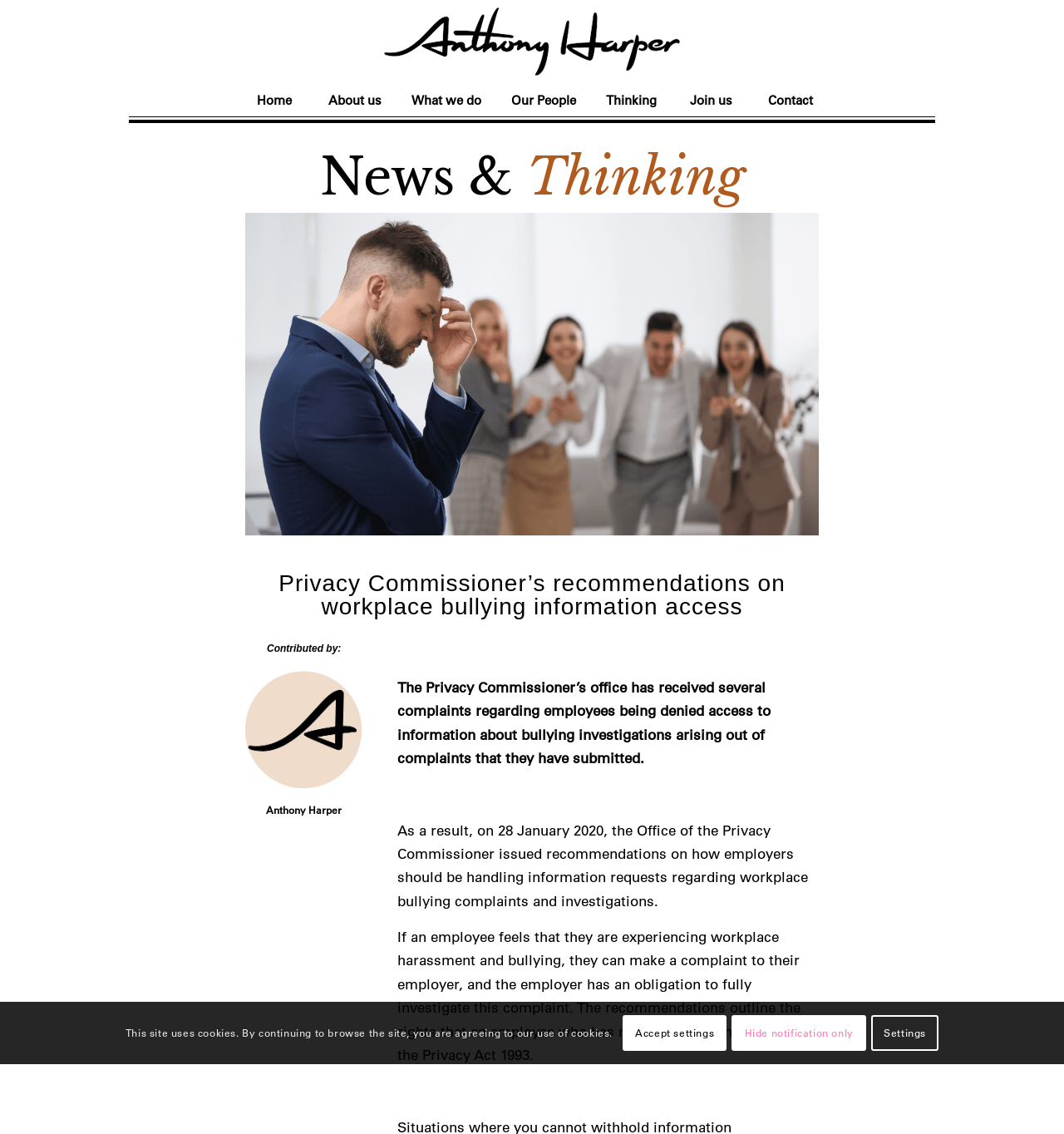Could you find the bounding box coordinates of the clickable area to complete this instruction: "Read the article about workplace bullying information access"?

[0.23, 0.504, 0.77, 0.556]